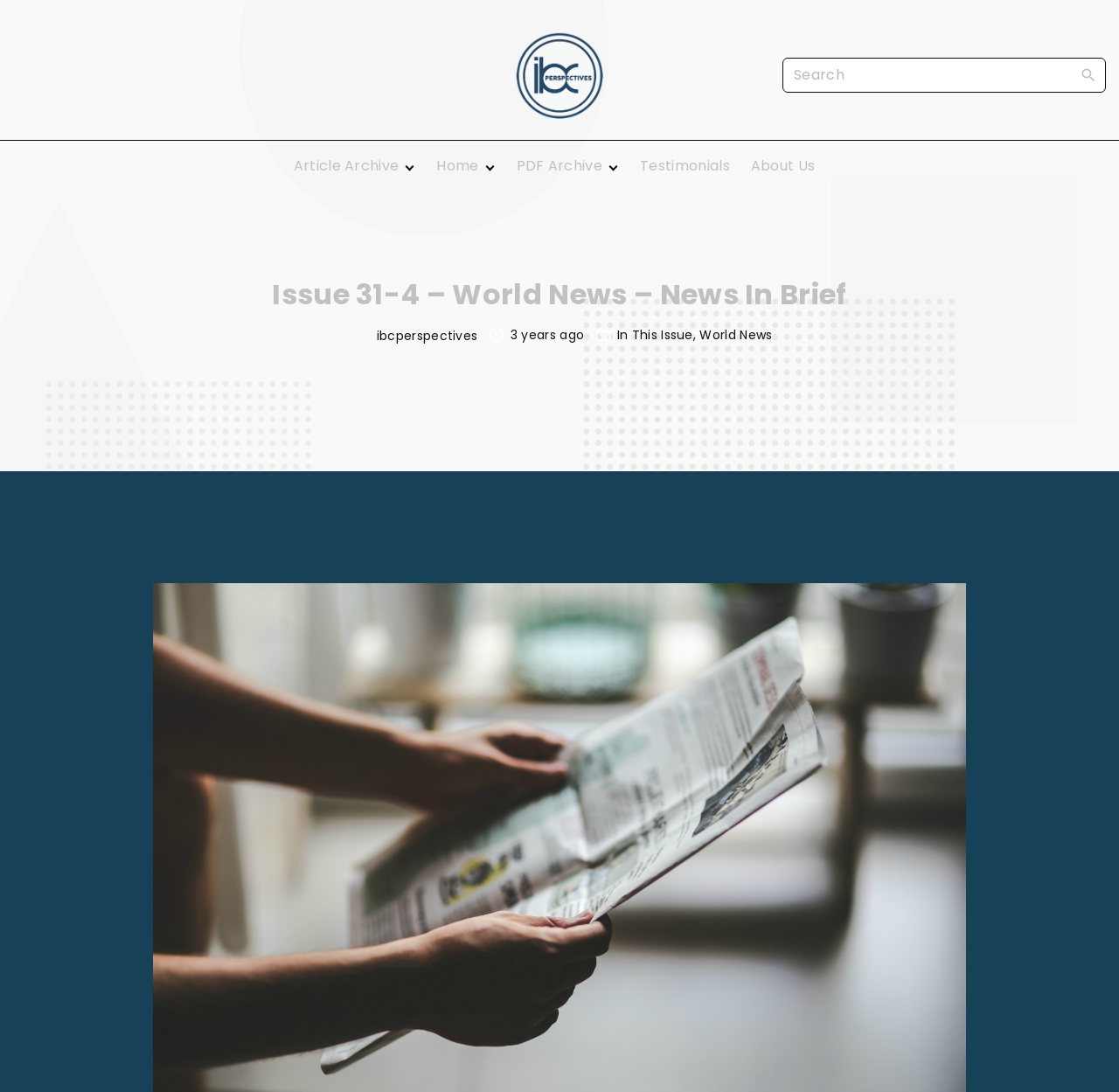Identify the bounding box coordinates of the HTML element based on this description: "Plainly Speaking".

[0.39, 0.294, 0.502, 0.317]